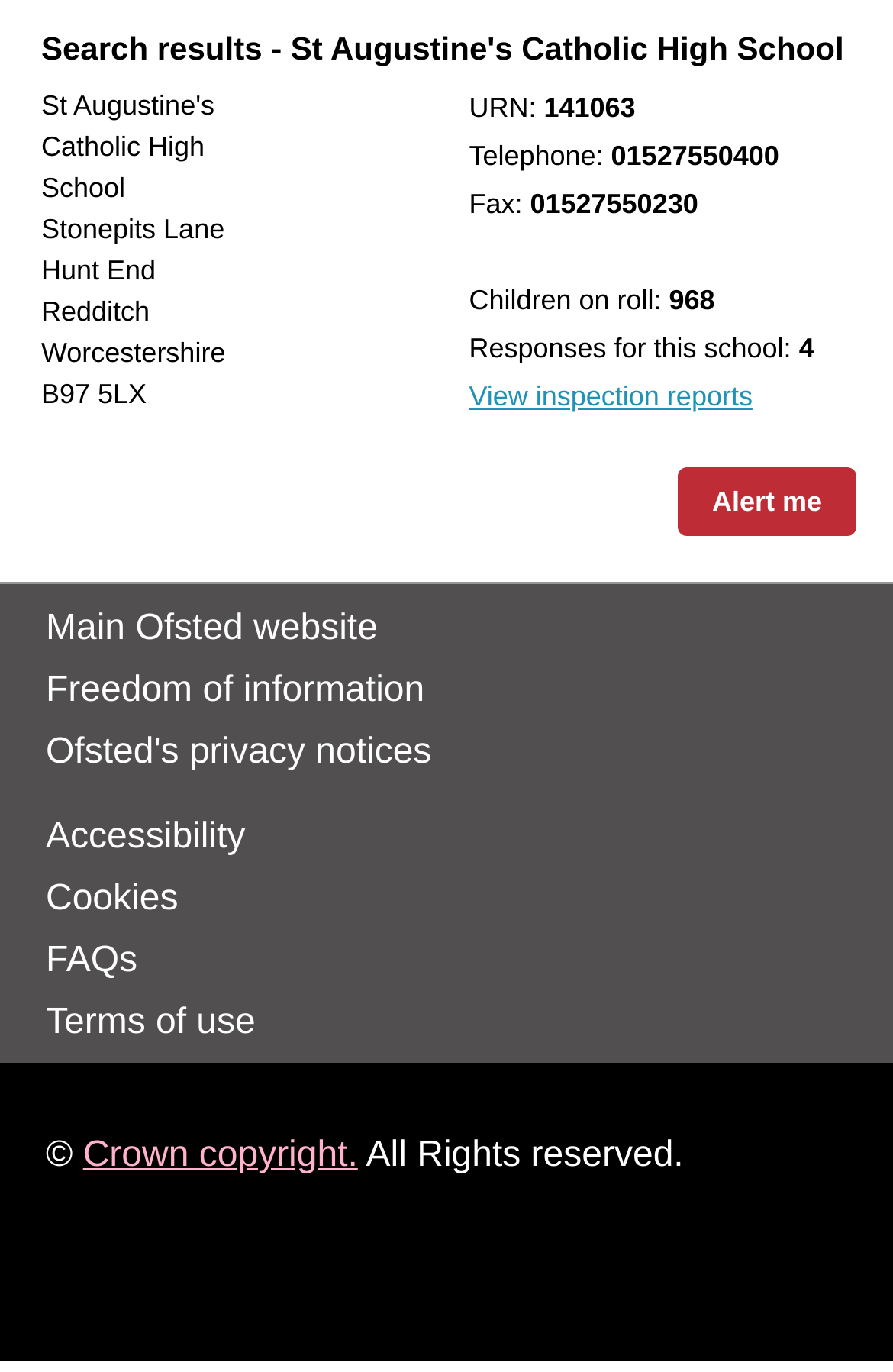Bounding box coordinates should be in the format (top-left x, top-left y, bottom-right x, bottom-right y) and all values should be floating point numbers between 0 and 1. Determine the bounding box coordinate for the UI element described as: Freedom of information

[0.051, 0.489, 0.475, 0.518]